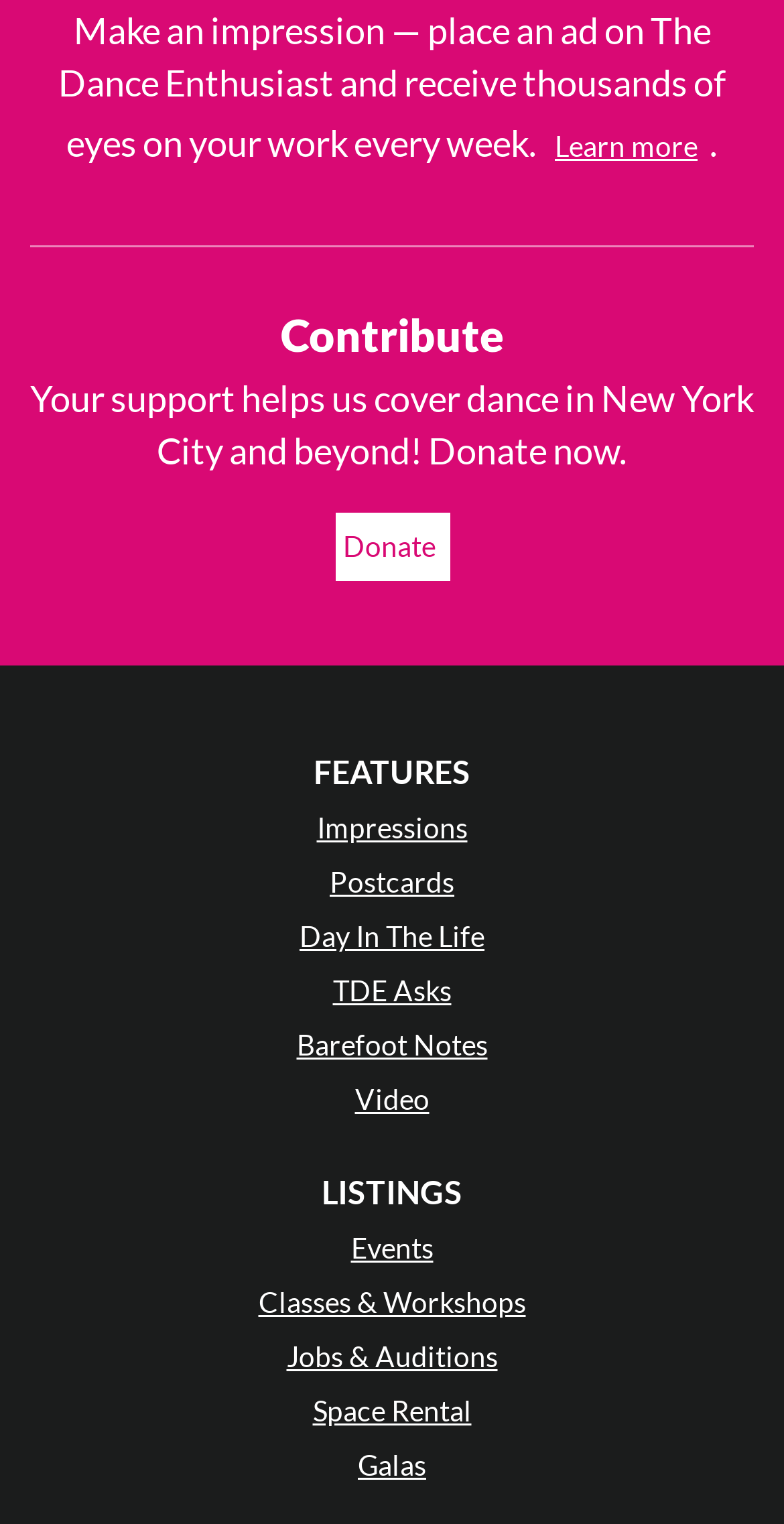Please respond to the question with a concise word or phrase:
What are the different sections of the website?

Features, Listings, Video